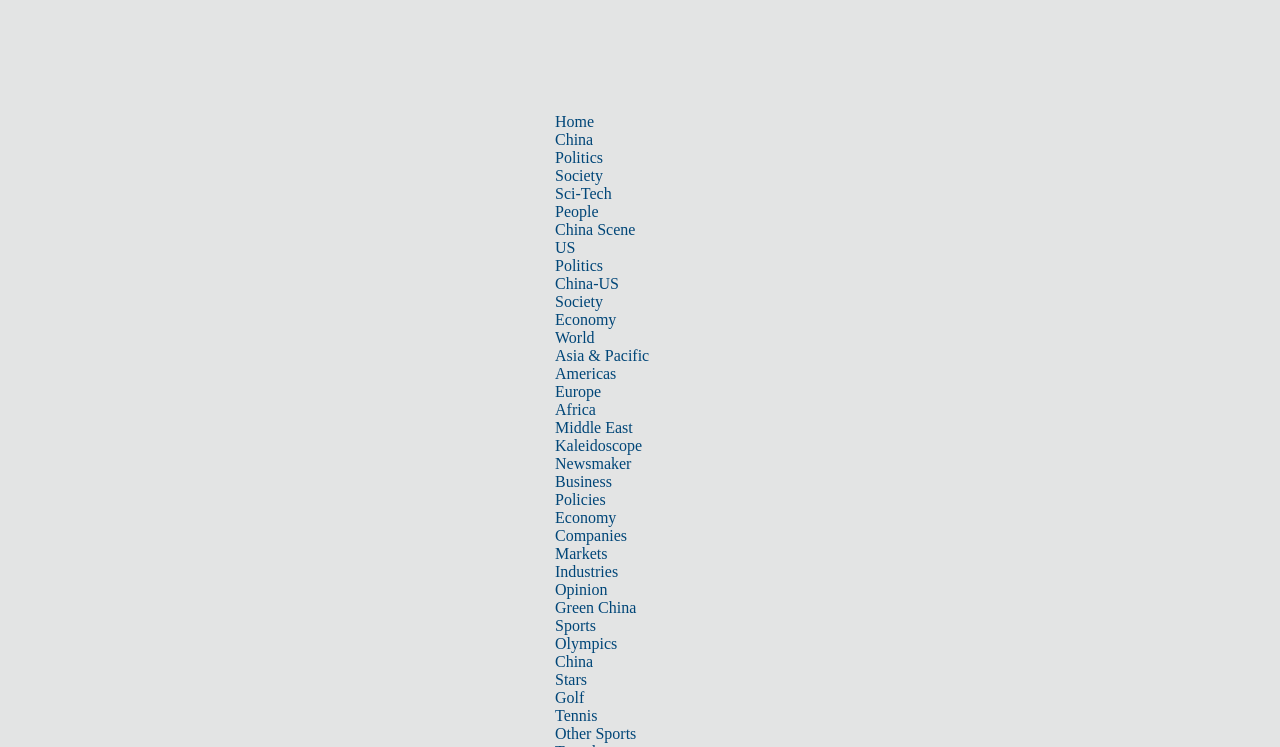What is the layout of the top navigation bar?
Please use the visual content to give a single word or phrase answer.

Table layout